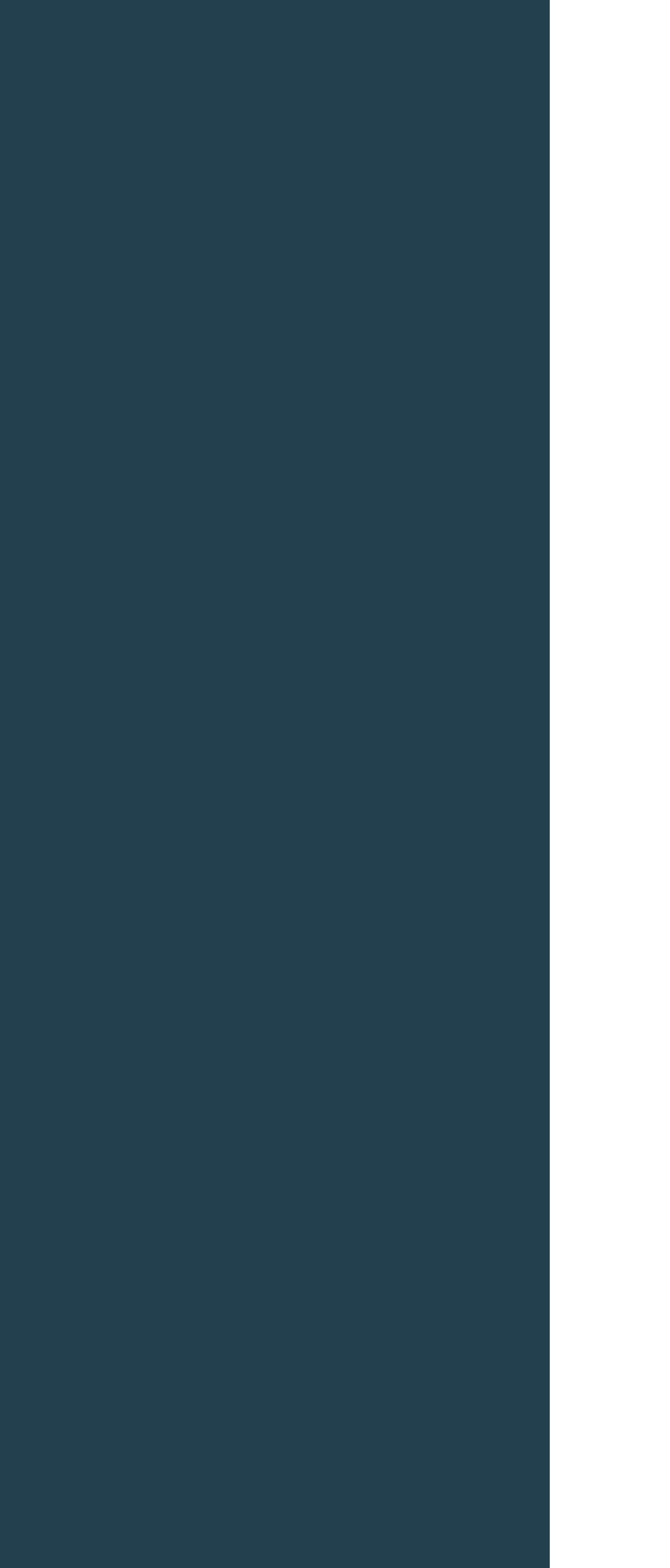What type of properties do they inspect?
Use the information from the screenshot to give a comprehensive response to the question.

The type of properties they inspect is obtained from the StaticText element with the text 'We inspect residential properties in Nashua, IA and surrounding areas.' which is located below the business hours.